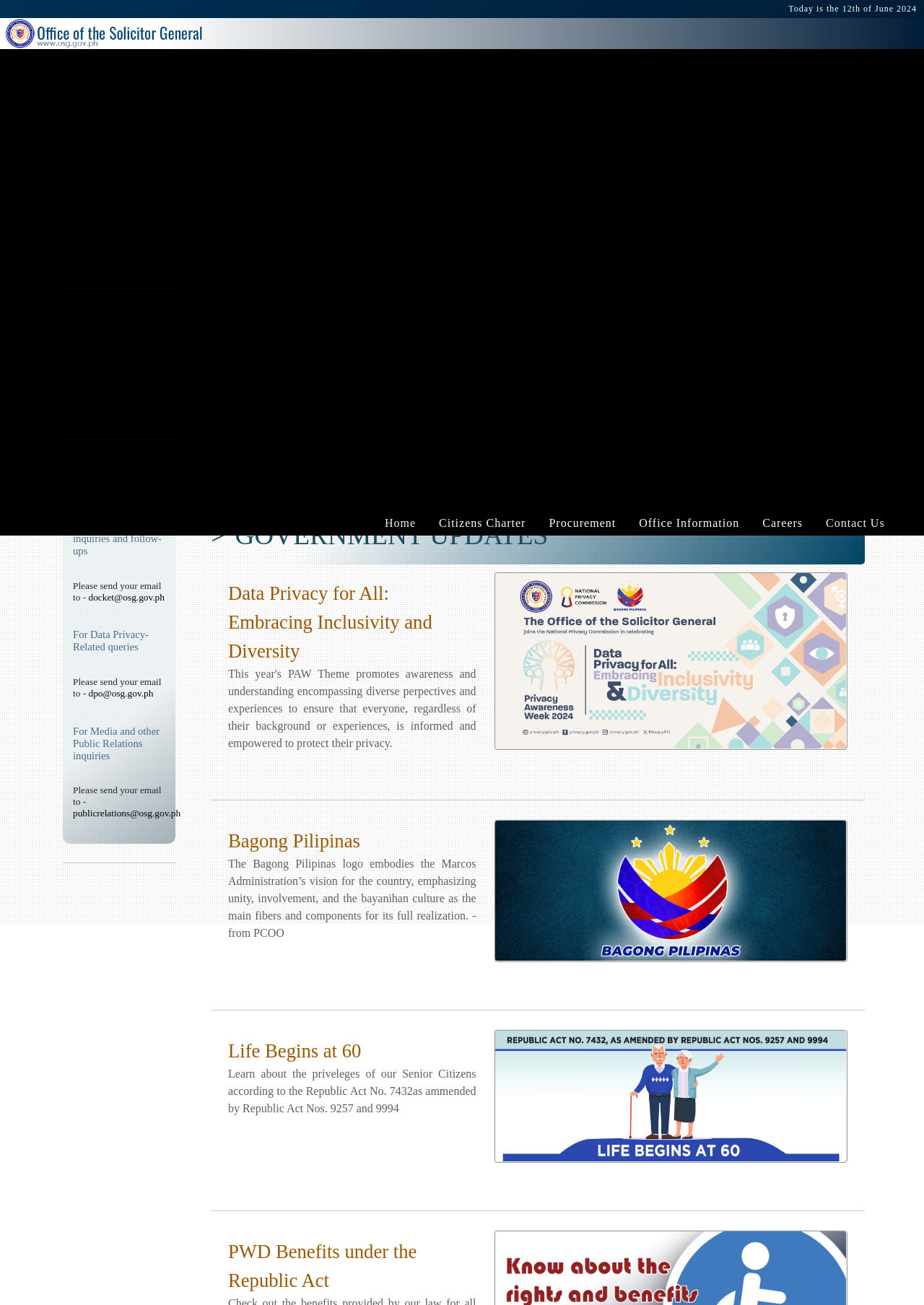Generate a comprehensive description of the webpage.

The webpage is the official website of the Office of the Solicitor General. At the top, there is a small image on the left side, and a horizontal menu bar with buttons for "Home", "Citizens Charter", "Procurement", "Office Information", "Careers", and "Contact Us" on the right side. Below the menu bar, there is a table with three rows, each containing a logo and a link. The first row has the "Transparency Seal" logo, the second row has the "Freedom of Information" logo and a link to "OPEN DATA", and the third row has a separator line.

On the left side of the page, there is a section with a heading "For Cases Certification Requests" and a link to "HERE". Below this, there is a section with a heading "For Case-Related inquiries and follow-ups" and three email addresses: "docket@osg.gov.ph" for case-related inquiries, "dpo@osg.gov.ph" for data privacy-related queries, and "publicrelations@osg.gov.ph" for media and public relations inquiries.

On the right side of the page, there are three sections with news and updates. The first section has a heading "NEWS AND EVENTS" and a press statement about the Philippine Government's appeal to the ICC Pre-Trial Chamber's decision. The second section has a heading "GOVERNMENT UPDATES" and a news article about "Data Privacy for All: Embracing Inclusivity and Diversity". The third section has a heading "Bagong Pilipinas" and a description of the Marcos Administration's vision for the country, along with an image of the Bagong Pilipinas logo.

Below these sections, there are three more sections with separators in between. The first section has a heading "Life Begins at 60" and a description of the privileges of senior citizens according to the Republic Act No. 7432. The second section has a heading "PWD Benefits under the Republic Act" and a description of the benefits for persons with disabilities. Each of these sections has an image and a link to learn more.